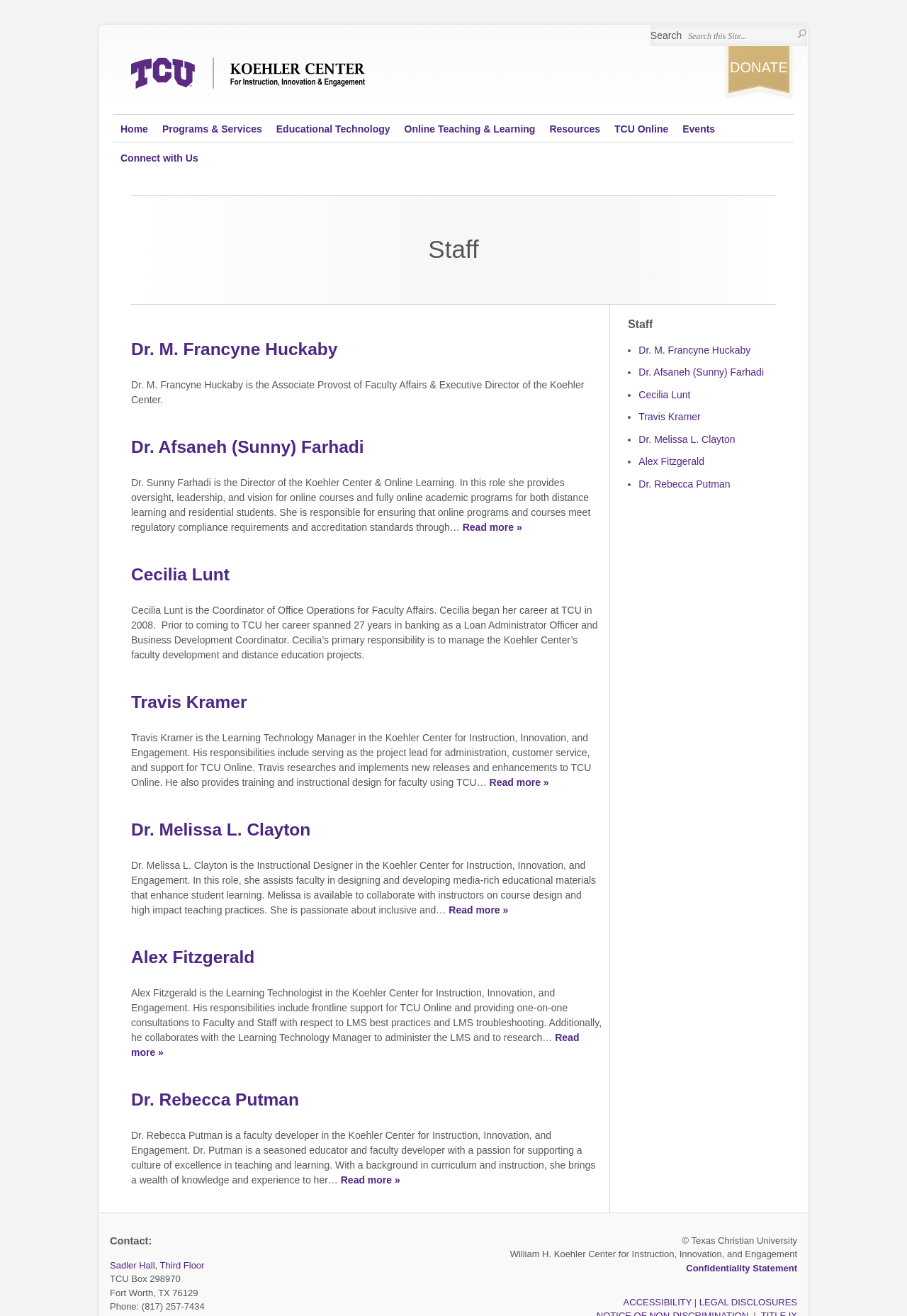Examine the image and give a thorough answer to the following question:
How many staff members are listed on the webpage?

The number of staff members can be counted by looking at the list of links under the 'Staff' heading, which includes Dr. M. Francyne Huckaby, Dr. Afsaneh (Sunny) Farhadi, Cecilia Lunt, Travis Kramer, Dr. Melissa L. Clayton, and Alex Fitzgerald.